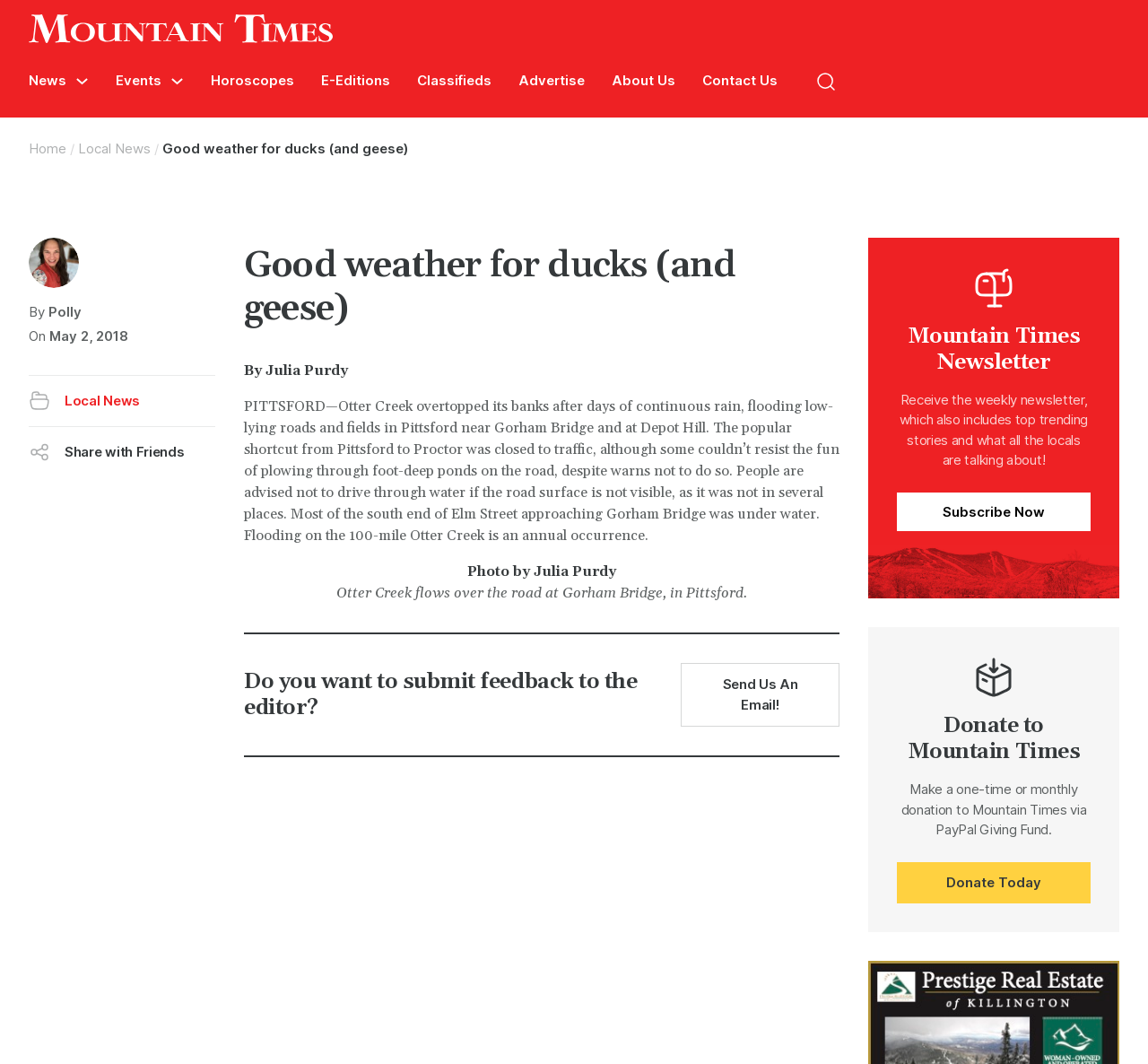Create an elaborate caption for the webpage.

This webpage is an article from Mountain Times, titled "Good weather for ducks (and geese)". At the top, there is a navigation menu with links to "News", "Events", "Horoscopes", "E-Editions", "Classifieds", "Advertise", "About Us", and "Contact Us". Below the navigation menu, there is a breadcrumbs navigation with links to "Home" and "Local News".

The article's title "Good weather for ducks (and geese)" is displayed prominently, followed by the author's name "By Julia Purdy". The article's content is divided into paragraphs, describing the flooding of Otter Creek in Pittsford, with warnings not to drive through water if the road surface is not visible. There are also images related to the article, with captions such as "Otter Creek flows over the road at Gorham Bridge, in Pittsford."

On the right side of the article, there are social media sharing buttons, including "Share with Friends", "Copy Link", "Facebook", "LinkedIn", and "Email". Below the article, there are additional sections, including a call to action to submit feedback to the editor, a newsletter subscription section, and a donation section to support Mountain Times.